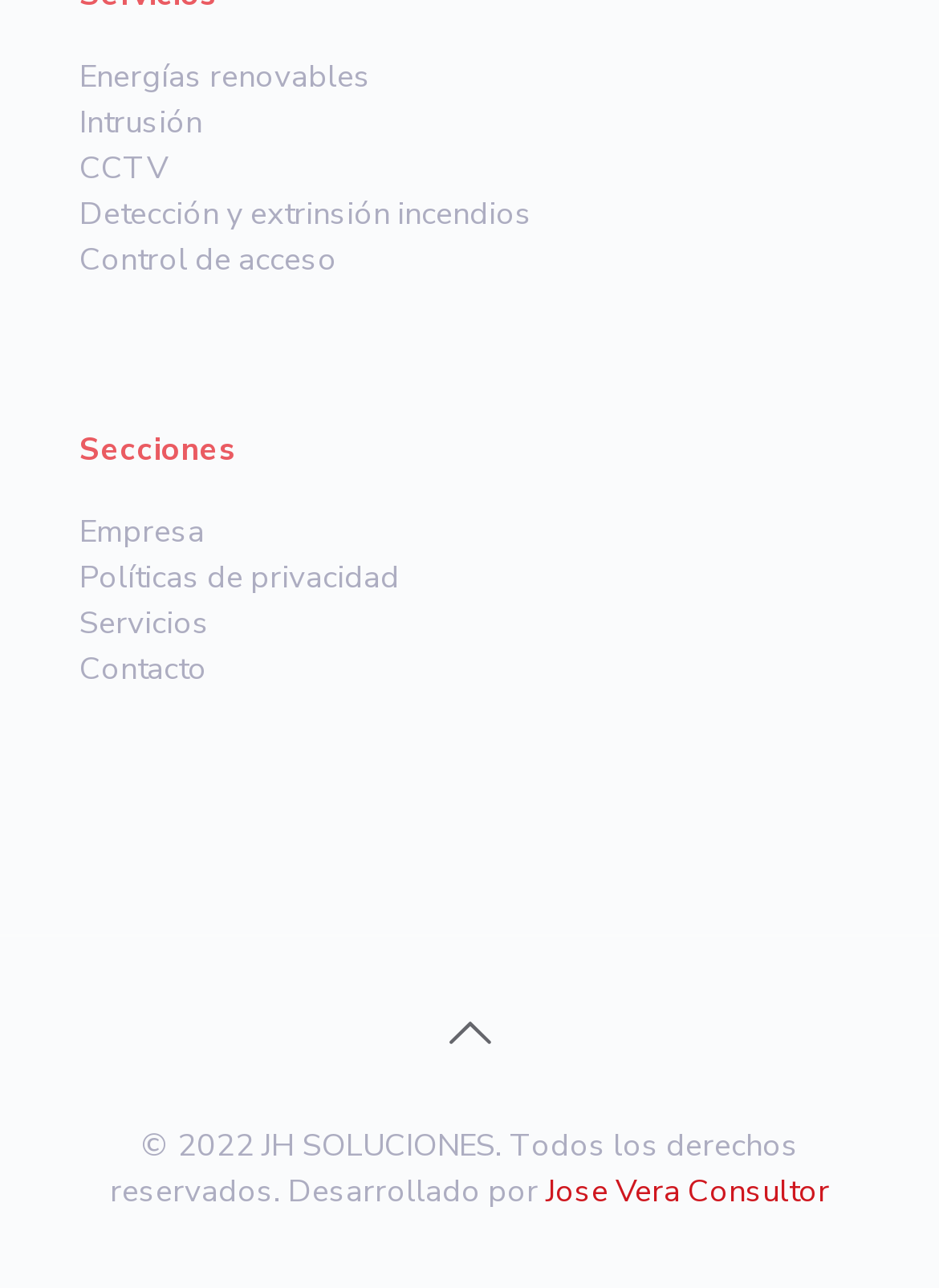What is the first link on the top left?
Based on the screenshot, provide a one-word or short-phrase response.

Energías renovables